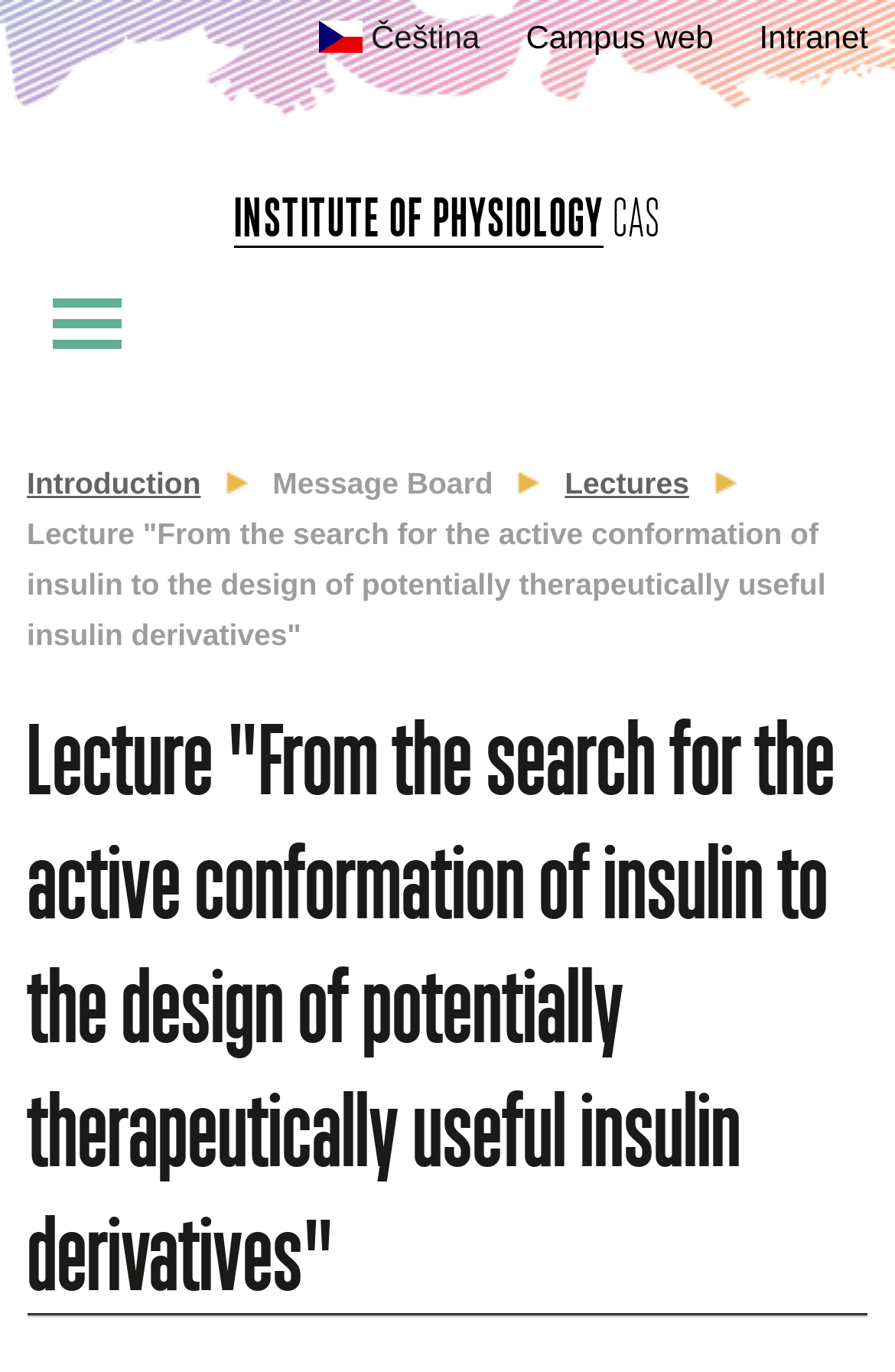Provide a one-word or short-phrase answer to the question:
What is the name of the institute?

INSTITUTE OF PHYSIOLOGY CAS